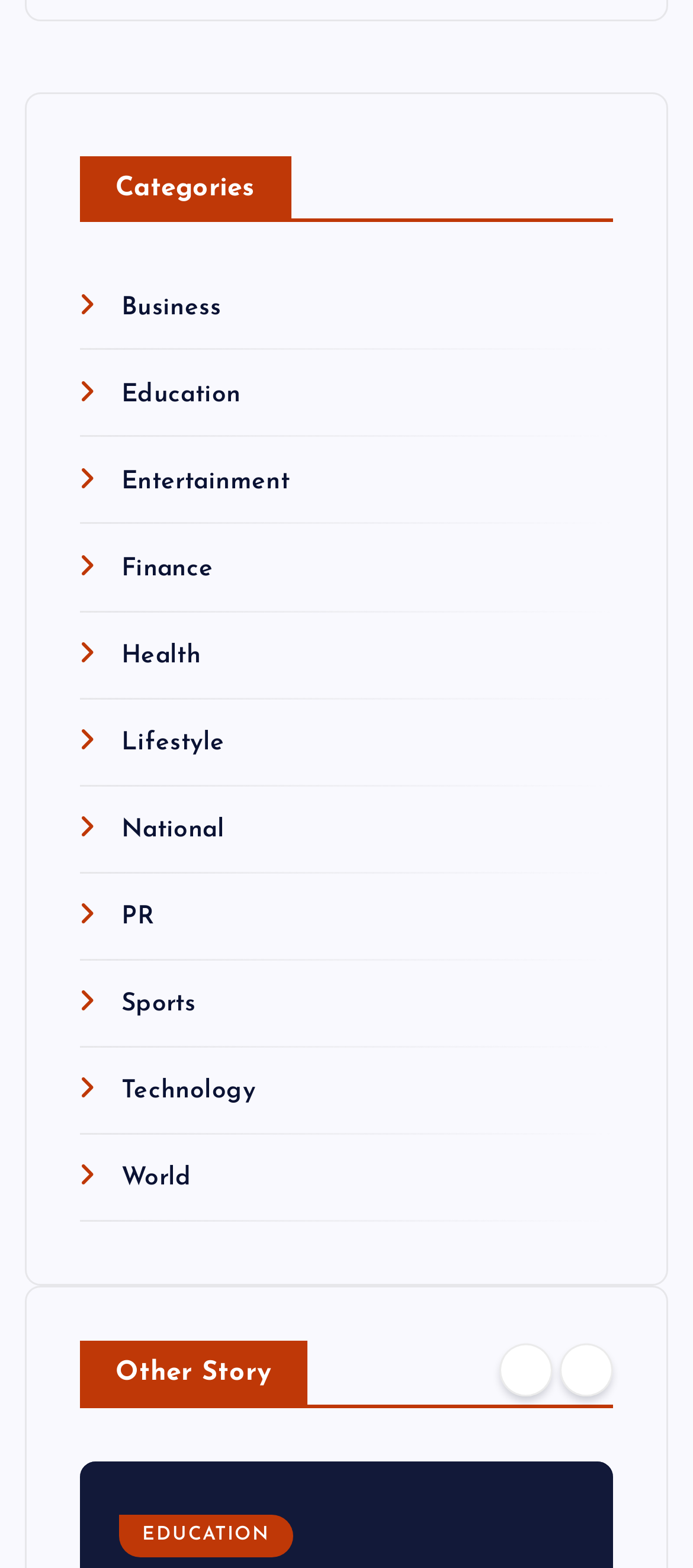Provide the bounding box coordinates in the format (top-left x, top-left y, bottom-right x, bottom-right y). All values are floating point numbers between 0 and 1. Determine the bounding box coordinate of the UI element described as: National

[0.116, 0.521, 0.324, 0.538]